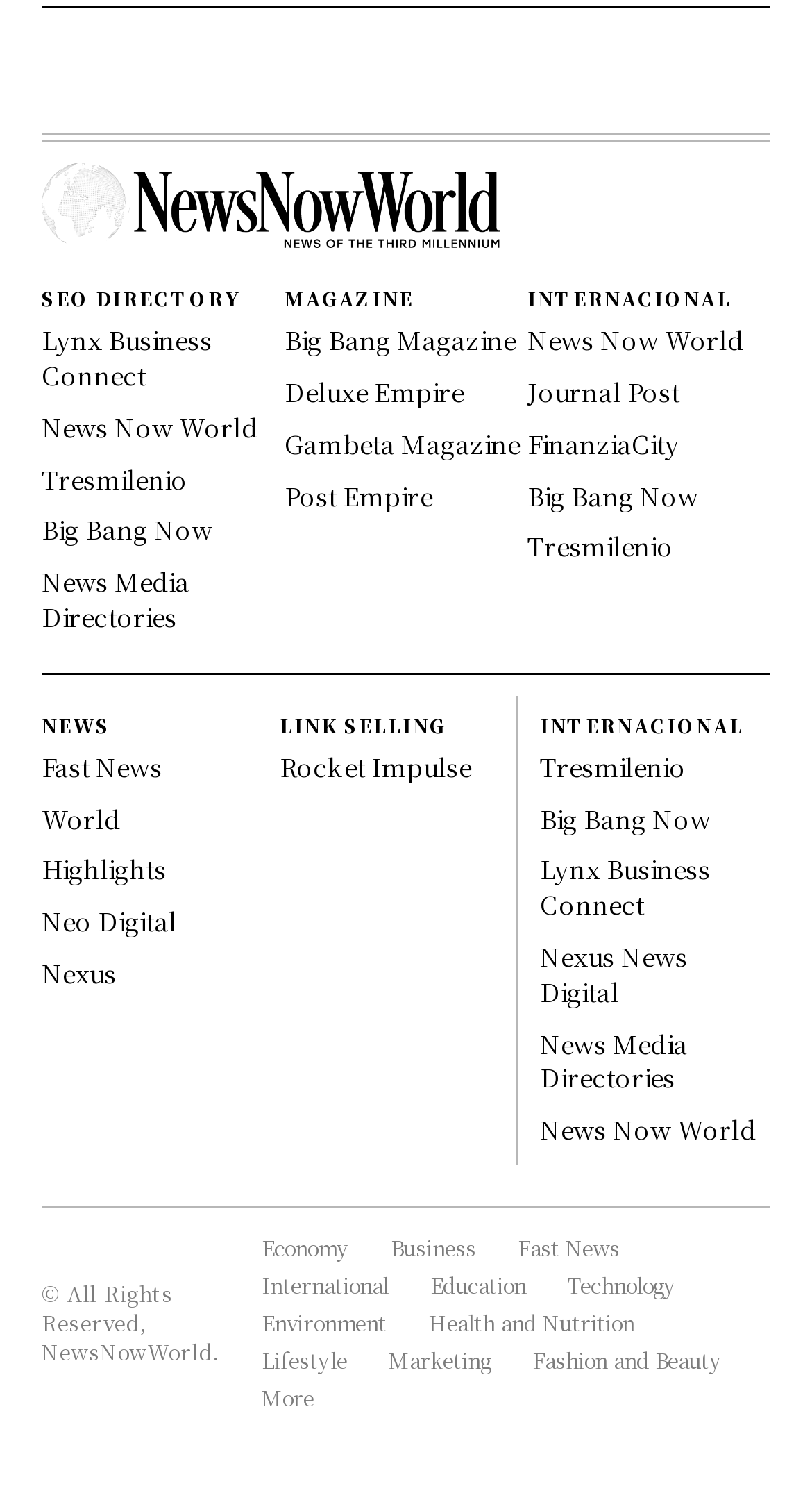Identify the bounding box coordinates of the region that needs to be clicked to carry out this instruction: "Check the 'Economy' news". Provide these coordinates as four float numbers ranging from 0 to 1, i.e., [left, top, right, bottom].

[0.322, 0.819, 0.429, 0.844]